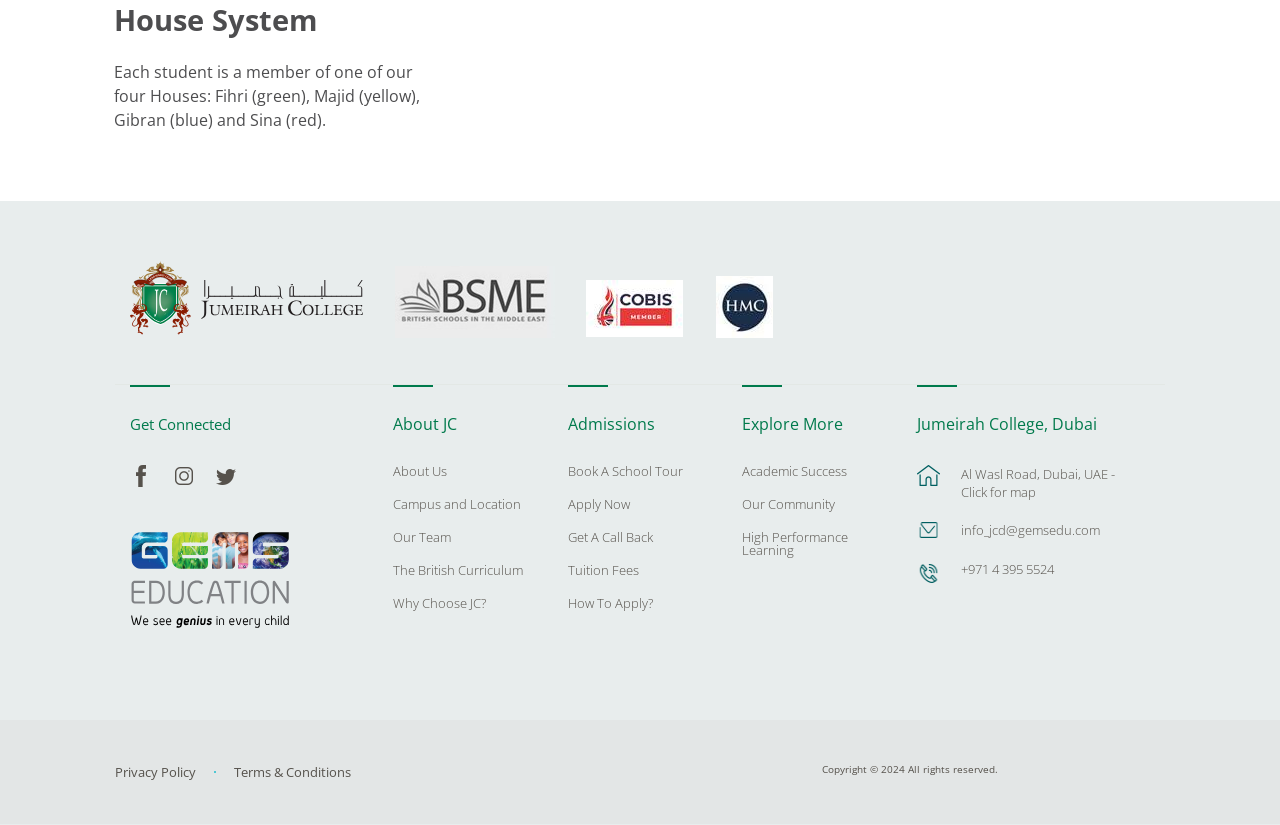Extract the bounding box coordinates for the HTML element that matches this description: "title="gems-education-logo"". The coordinates should be four float numbers between 0 and 1, i.e., [left, top, right, bottom].

[0.102, 0.642, 0.228, 0.766]